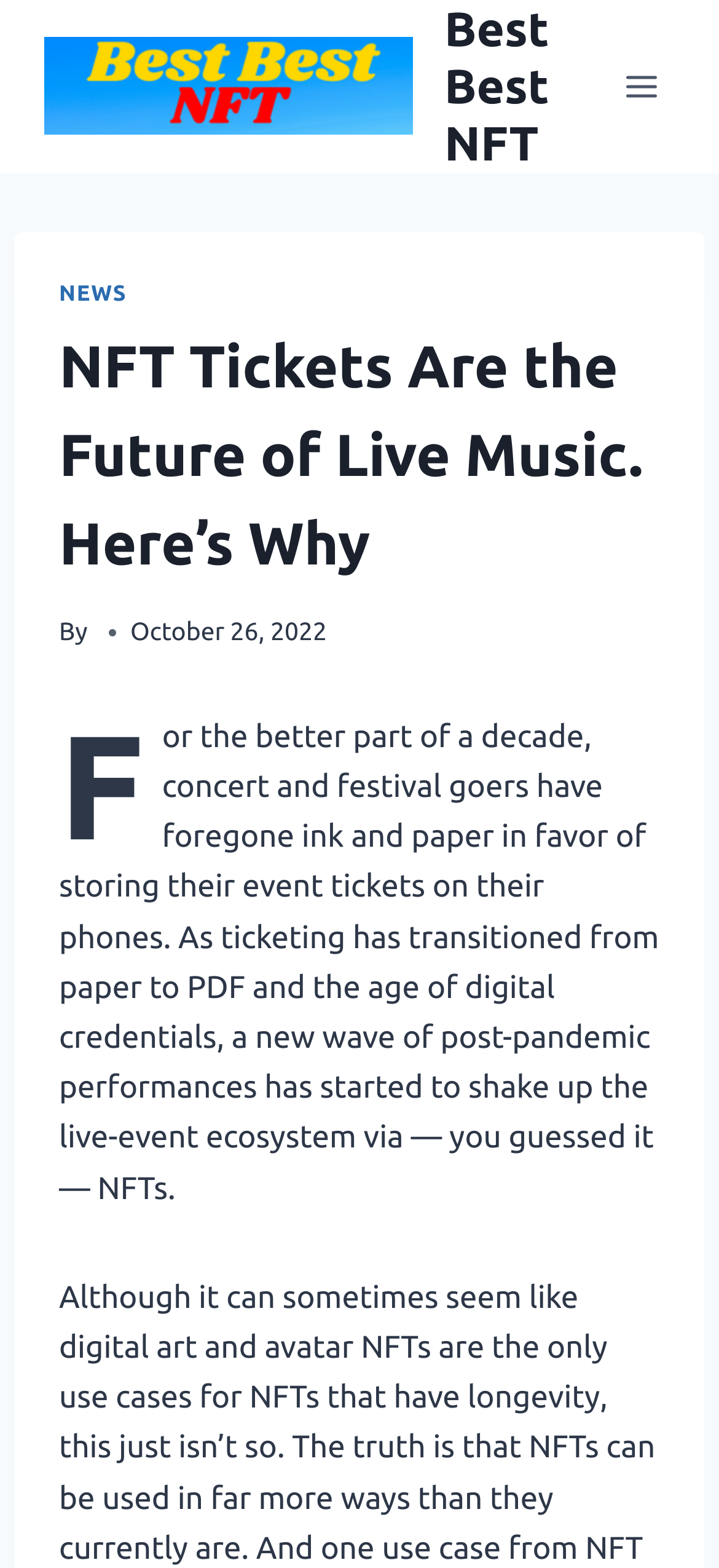Find and provide the bounding box coordinates for the UI element described here: "Best Best NFT". The coordinates should be given as four float numbers between 0 and 1: [left, top, right, bottom].

[0.062, 0.0, 0.844, 0.11]